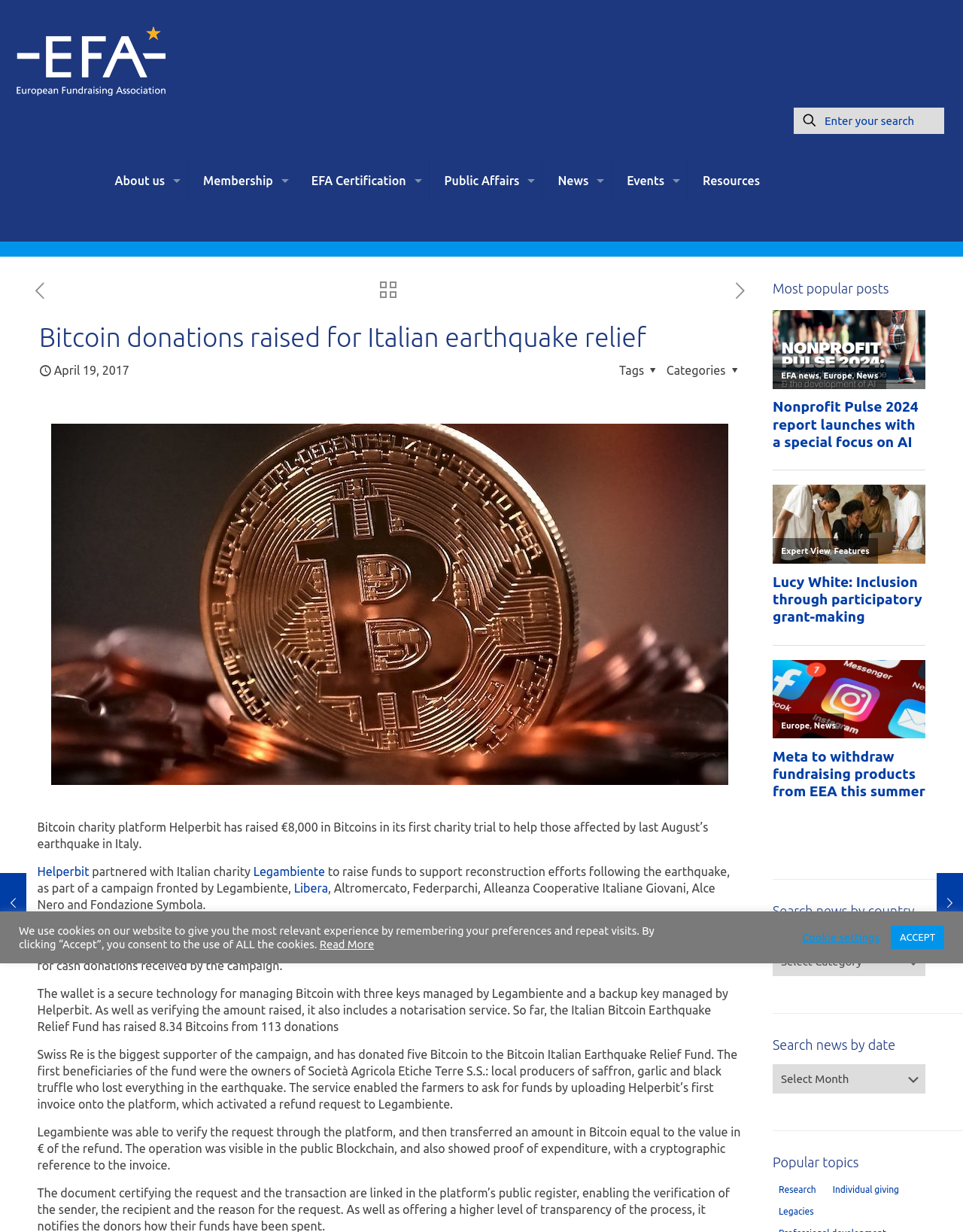What is the name of the report launched by EFA?
Examine the screenshot and reply with a single word or phrase.

Nonprofit Pulse 2024